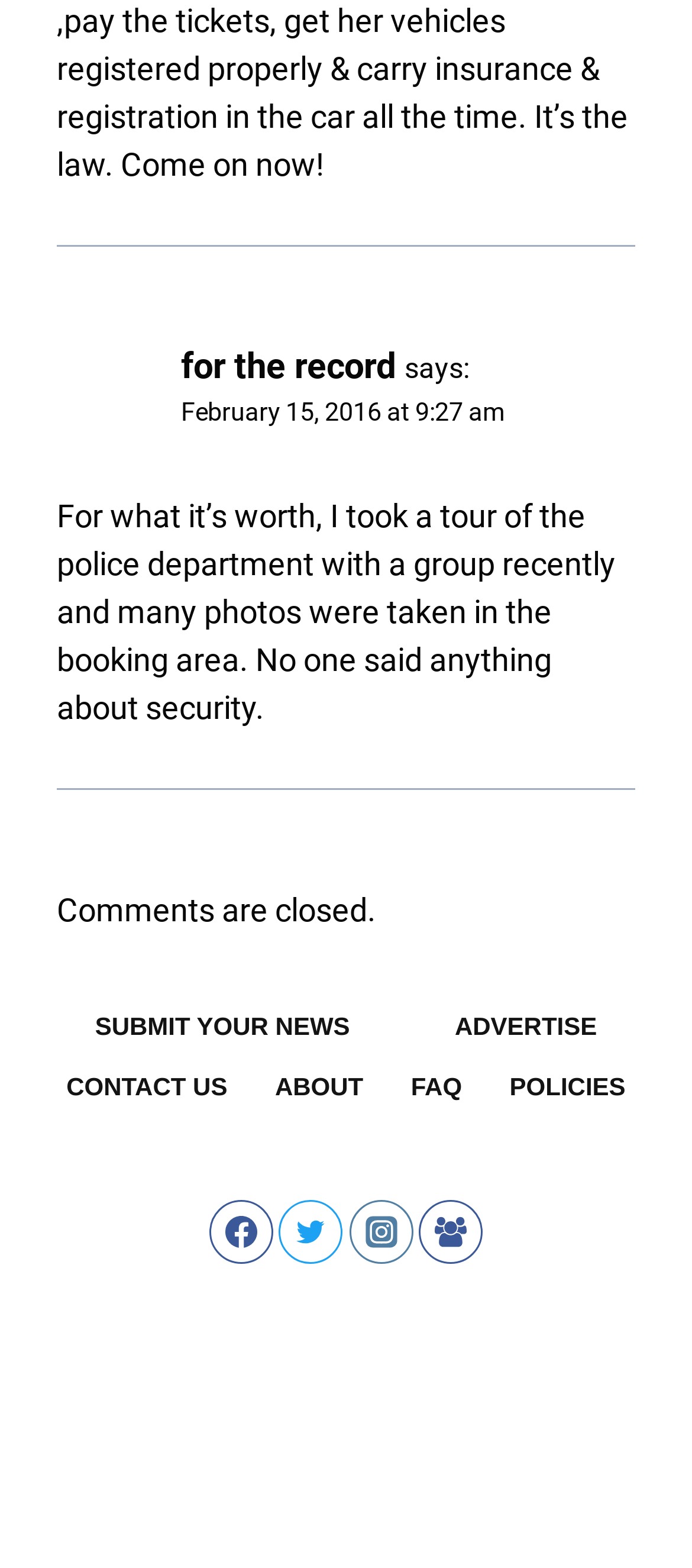Can you show the bounding box coordinates of the region to click on to complete the task described in the instruction: "Read the article by Chris Mohan"?

None